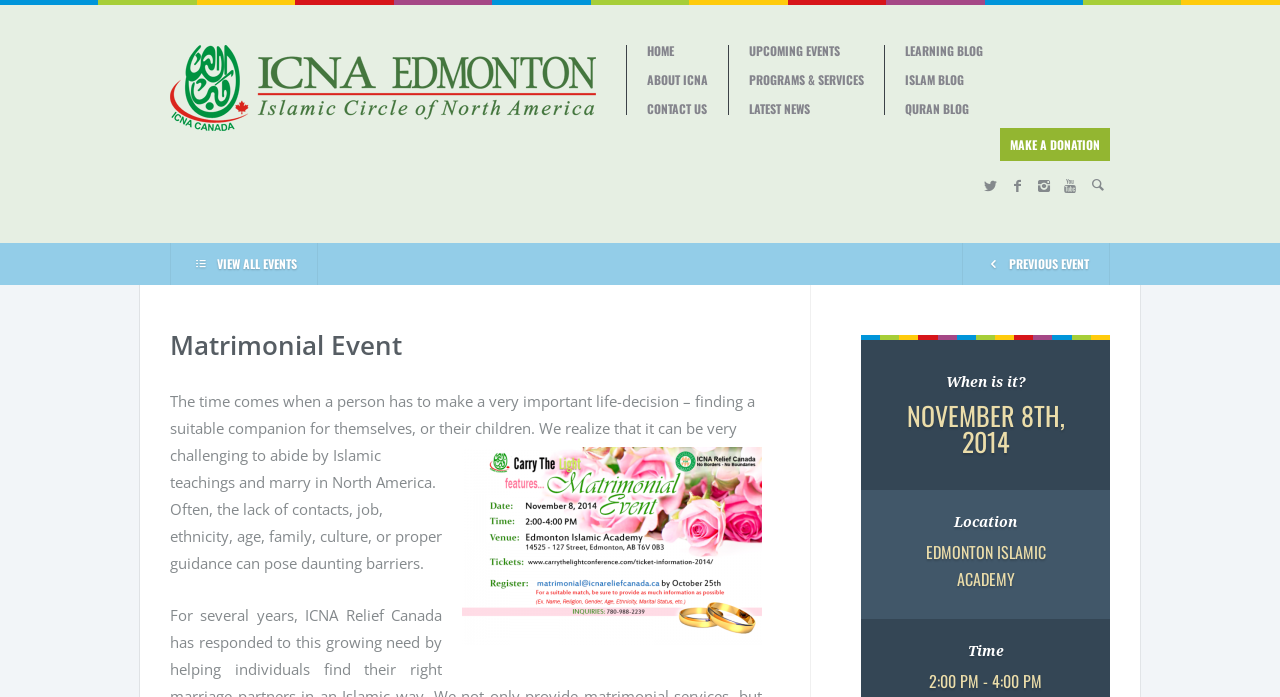Please find the bounding box coordinates for the clickable element needed to perform this instruction: "visit about ICNA page".

[0.505, 0.106, 0.553, 0.123]